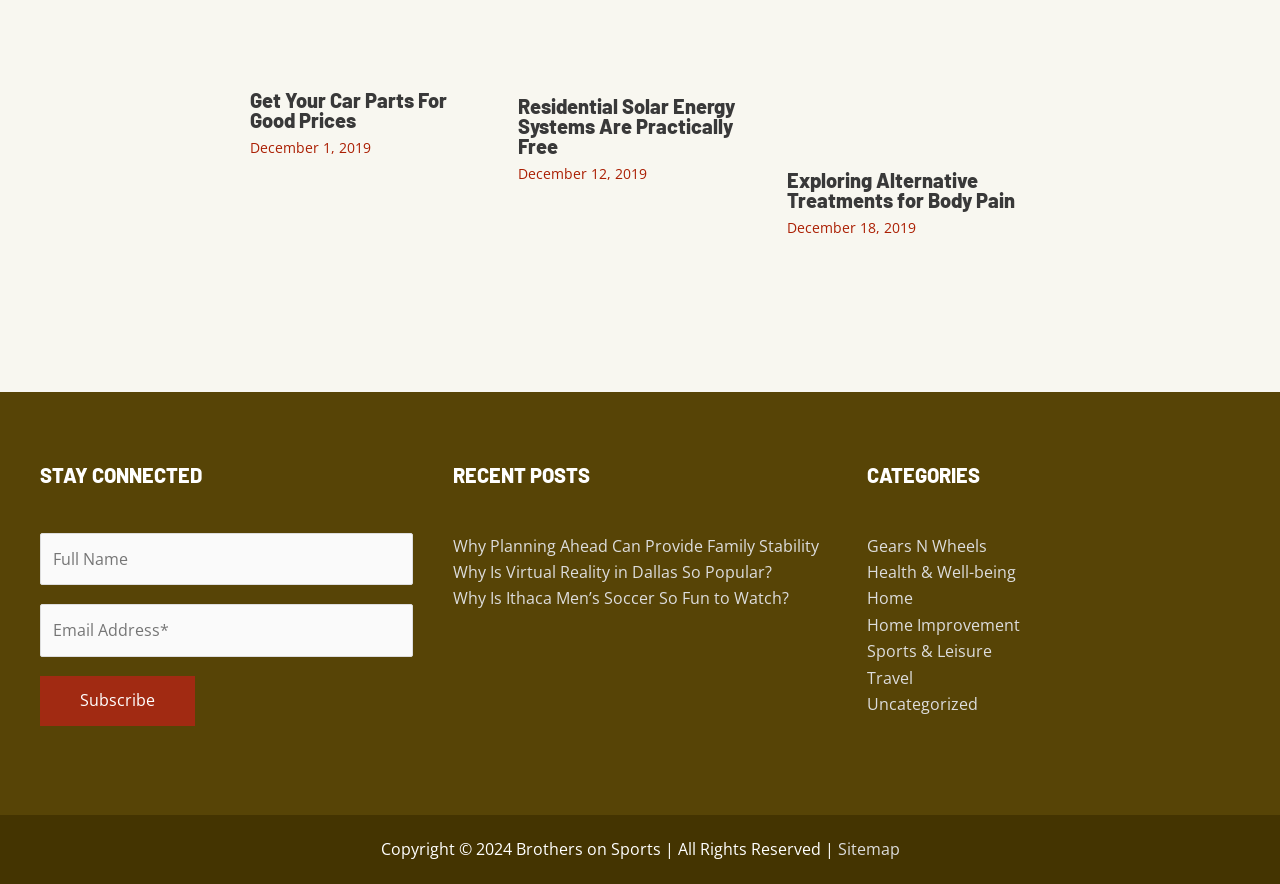Locate the bounding box coordinates of the element that should be clicked to execute the following instruction: "Subscribe to the newsletter".

[0.031, 0.764, 0.152, 0.821]